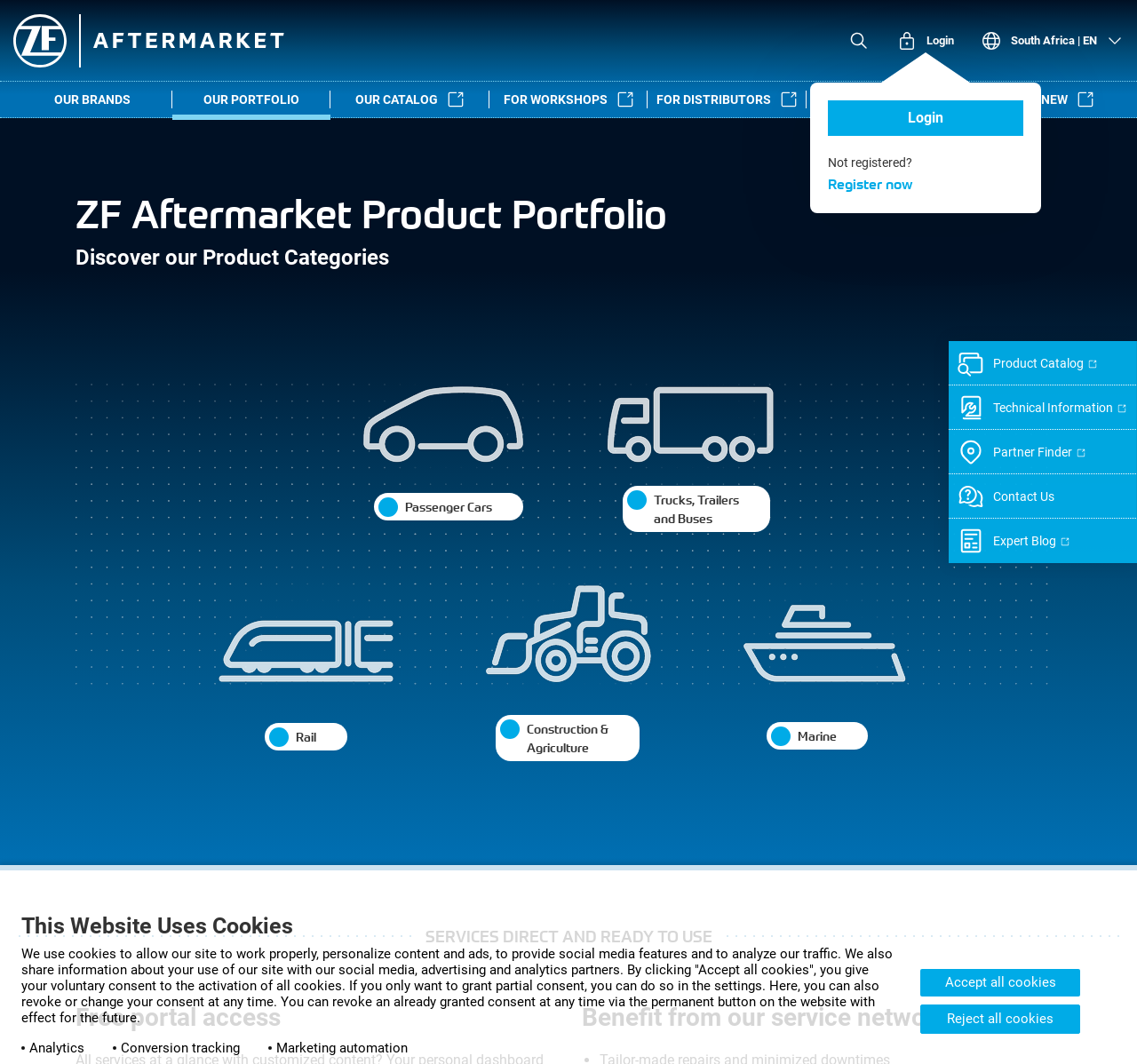Identify the bounding box coordinates for the element you need to click to achieve the following task: "View OUR BRANDS". The coordinates must be four float values ranging from 0 to 1, formatted as [left, top, right, bottom].

[0.012, 0.077, 0.151, 0.11]